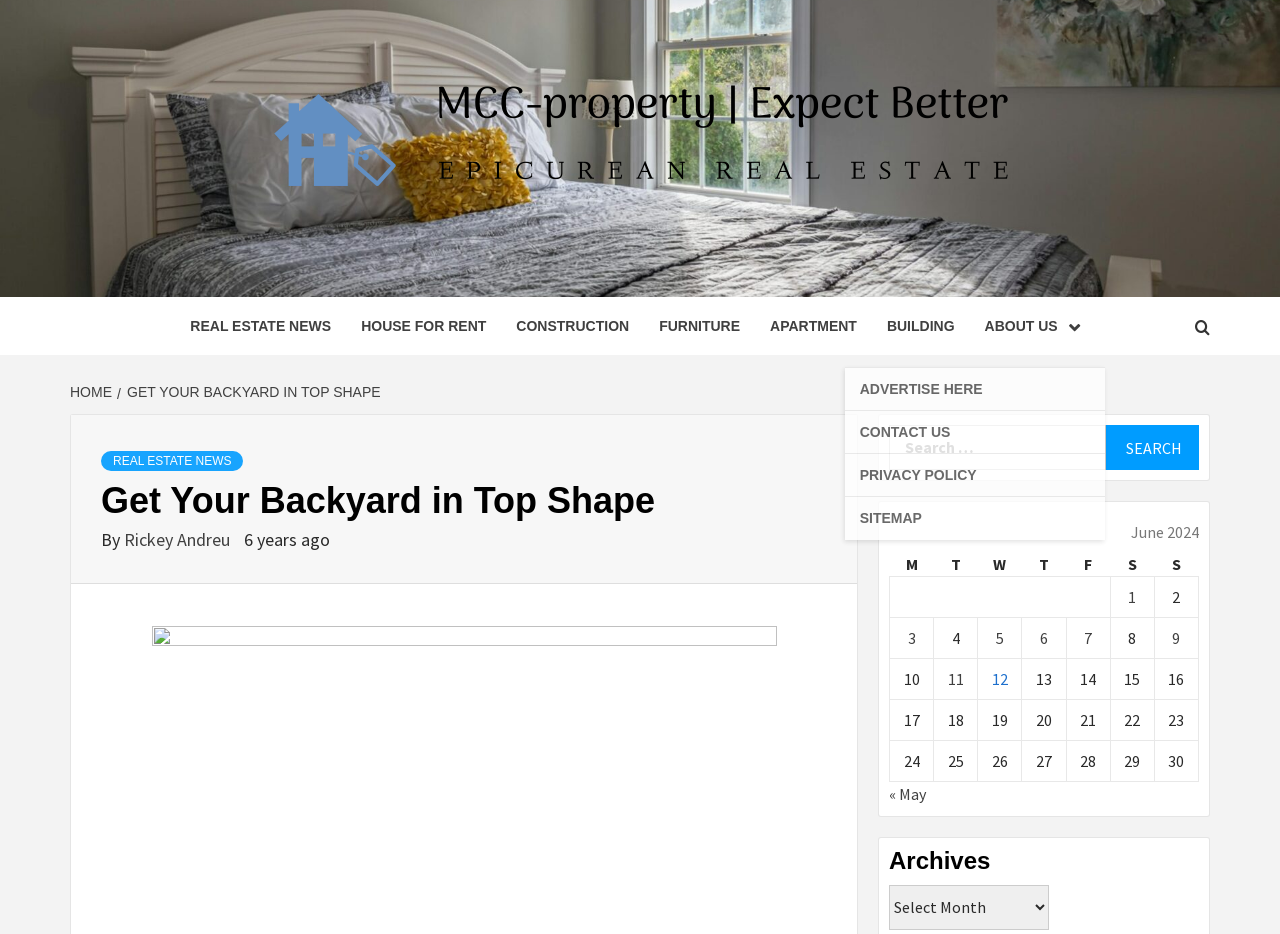Locate the bounding box coordinates of the element that needs to be clicked to carry out the instruction: "Check the posts published on June 1, 2024". The coordinates should be given as four float numbers ranging from 0 to 1, i.e., [left, top, right, bottom].

[0.867, 0.617, 0.902, 0.661]